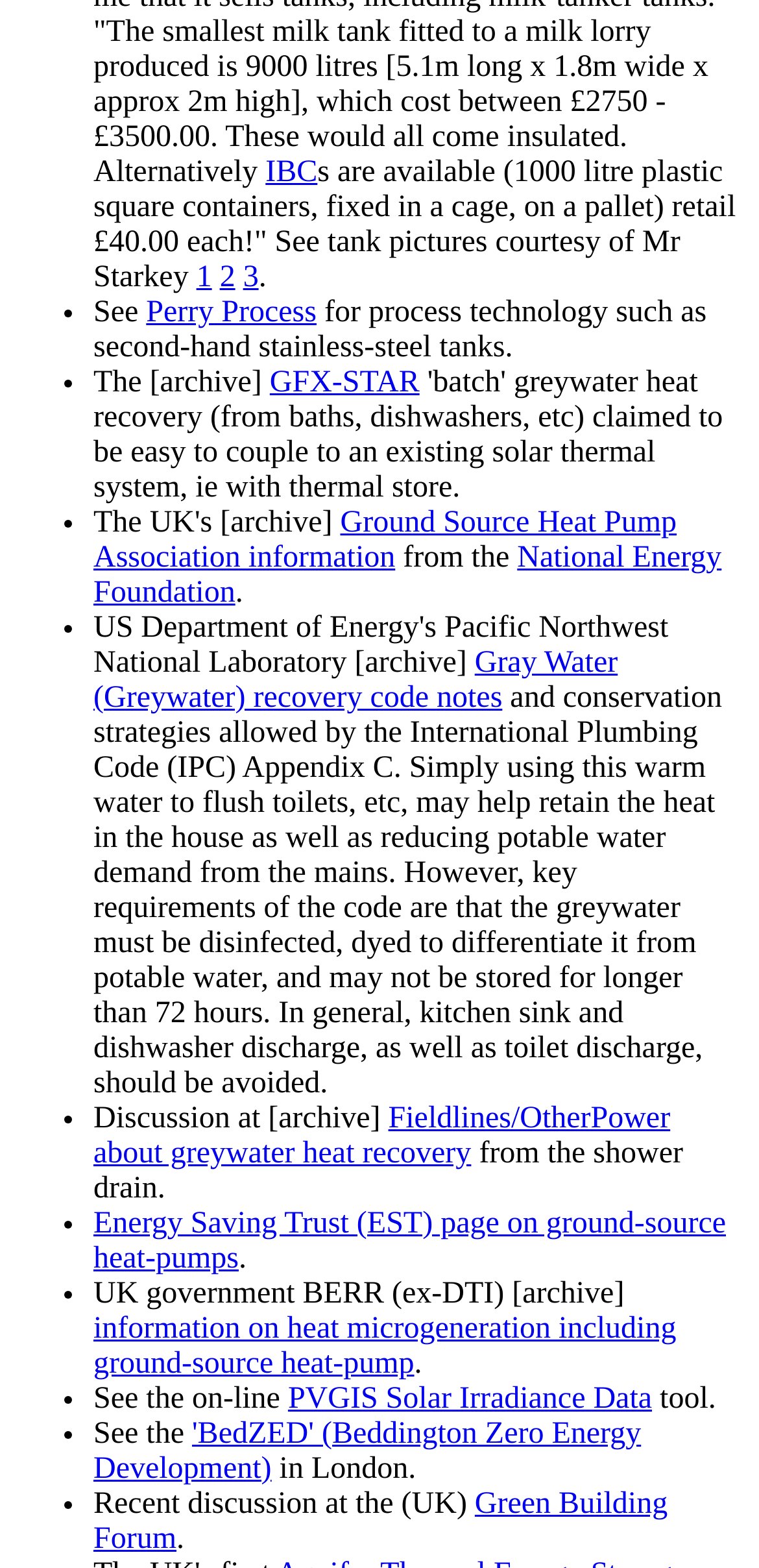Given the element description Perry Process, specify the bounding box coordinates of the corresponding UI element in the format (top-left x, top-left y, bottom-right x, bottom-right y). All values must be between 0 and 1.

[0.193, 0.188, 0.417, 0.209]